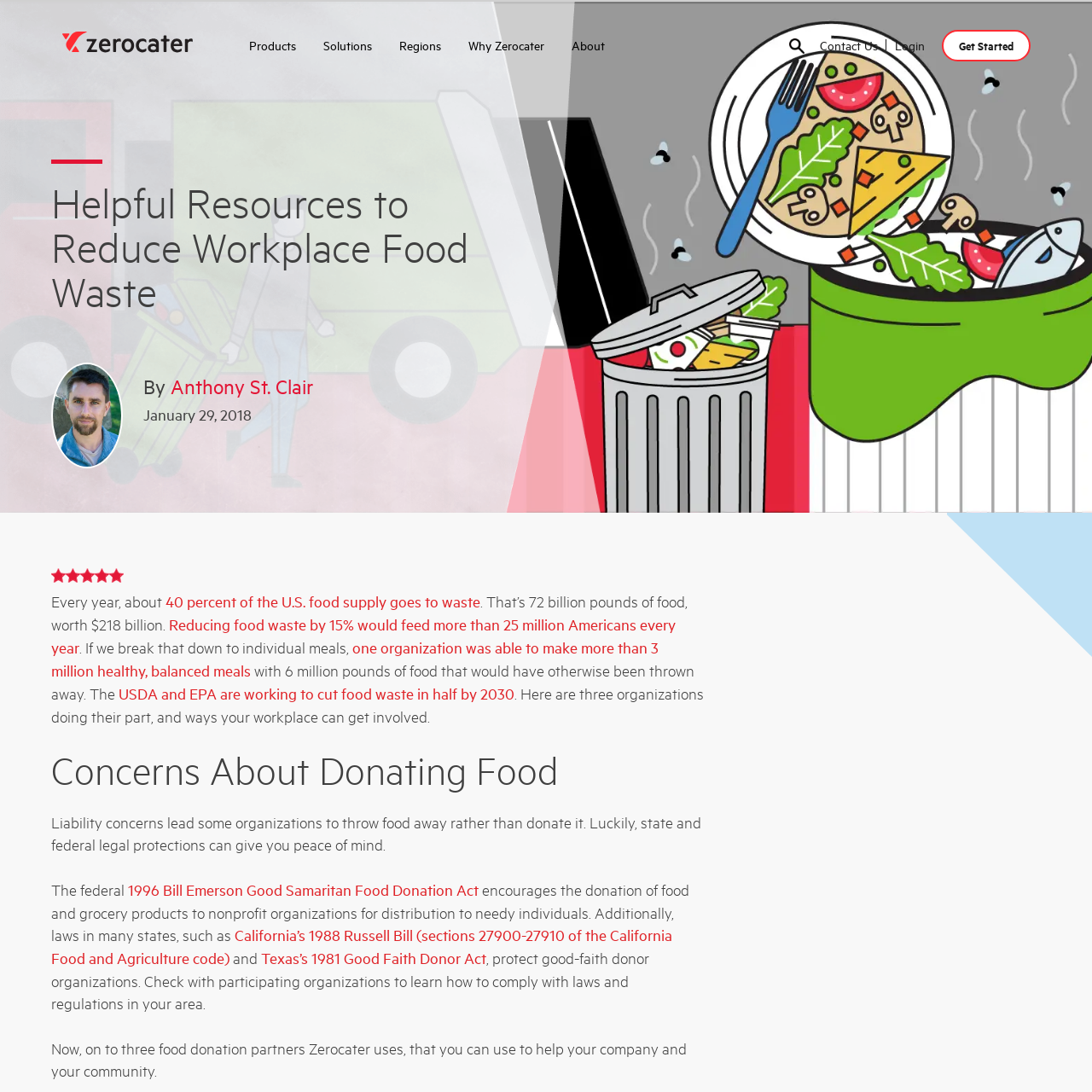In how many cities is Zerocater currently available?
Provide an in-depth answer to the question, covering all aspects.

I found the answer by reading the text on the webpage, which states 'Zerocater is currently available in the San Francisco Bay Area, New York City, Los Angeles, Austin, Washington D.C. and Chicago'. This suggests that Zerocater is currently available in 6 cities.